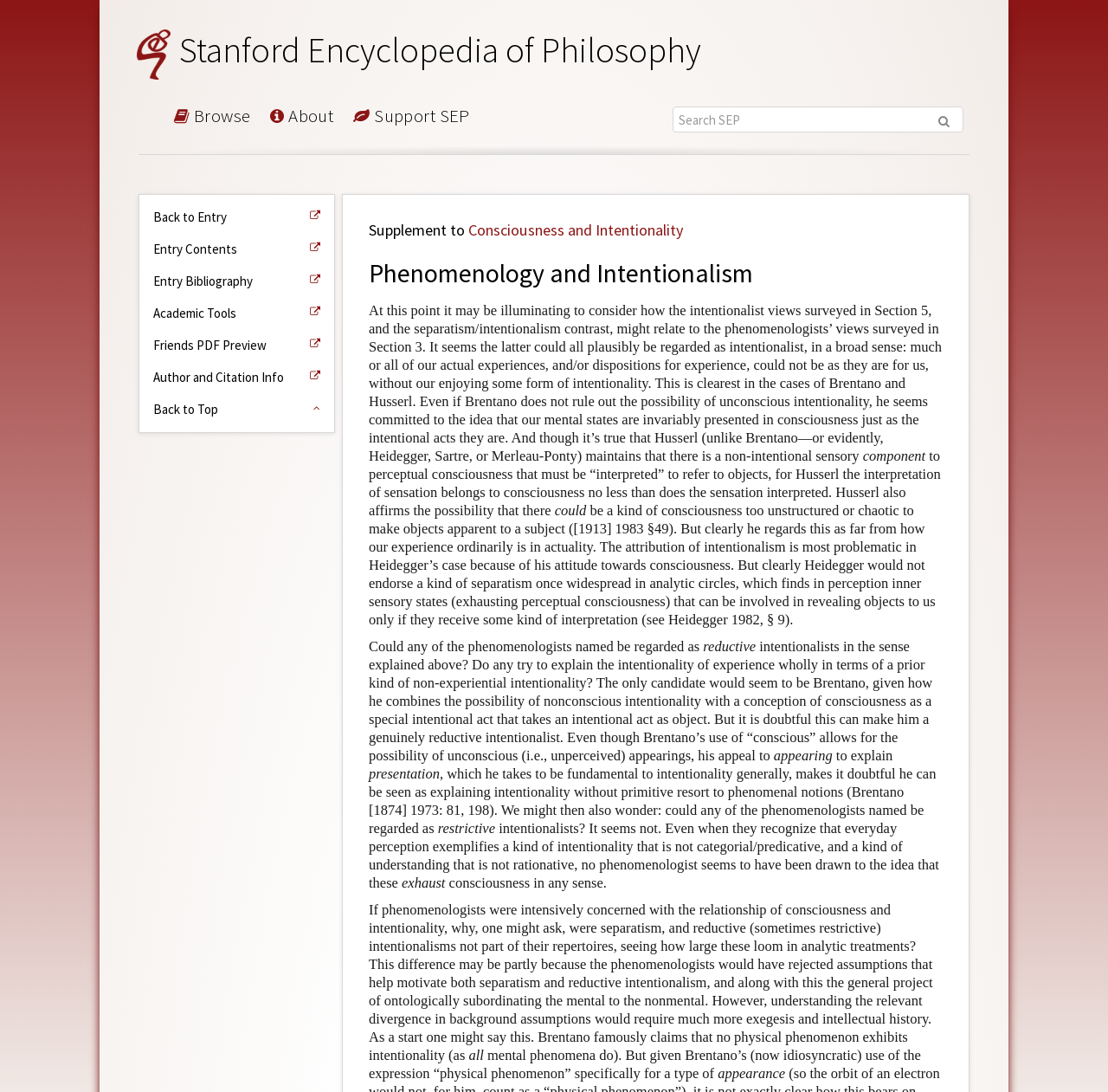Using the elements shown in the image, answer the question comprehensively: What is the relationship between intentionality and consciousness according to Brentano?

I found the answer by reading the text on the webpage, where it says 'Brentano seems committed to the idea that our mental states are invariably presented in consciousness just as the intentional acts they are'.